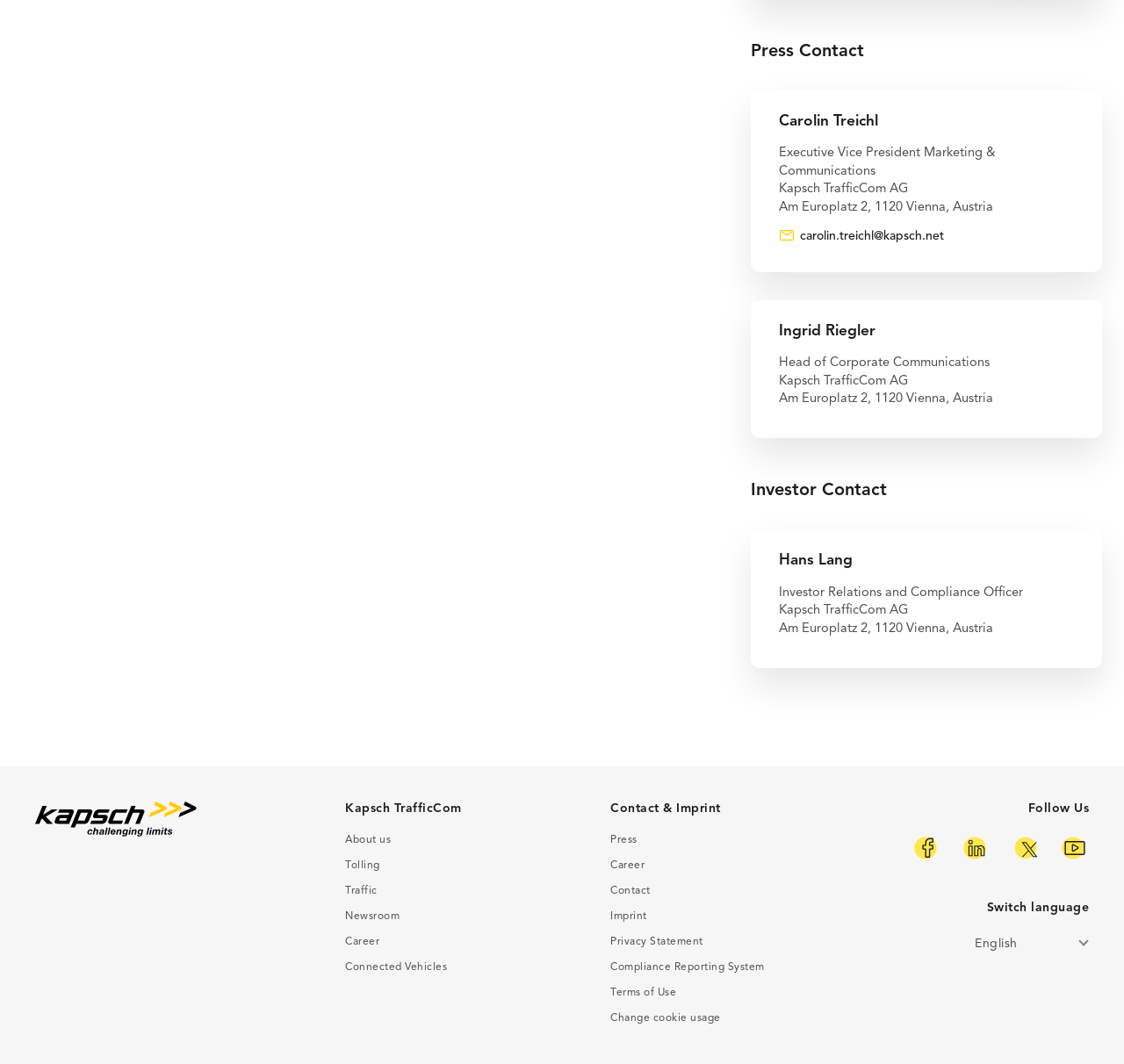Specify the bounding box coordinates of the element's area that should be clicked to execute the given instruction: "Switch to English language". The coordinates should be four float numbers between 0 and 1, i.e., [left, top, right, bottom].

[0.852, 0.869, 0.977, 0.906]